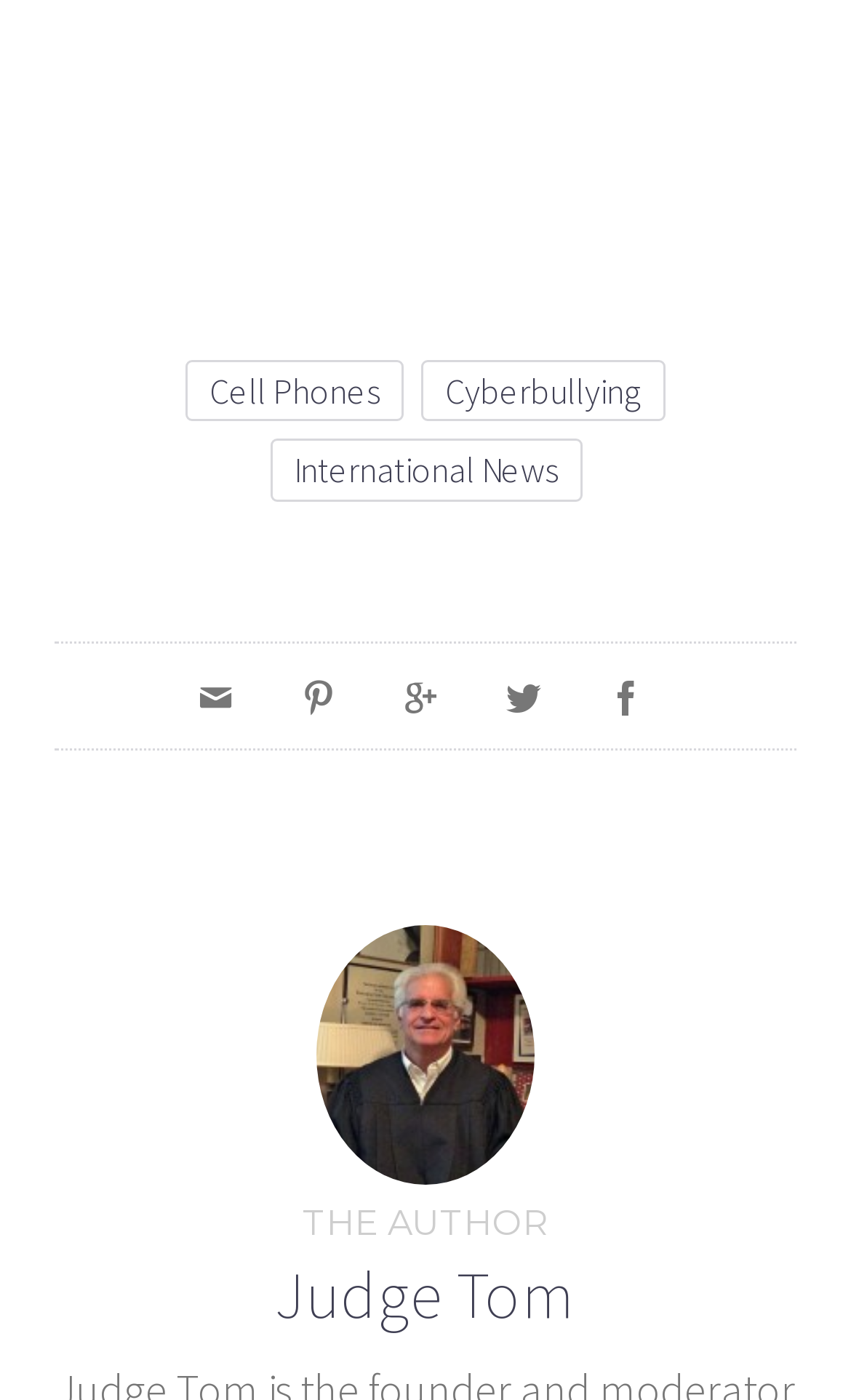Please look at the image and answer the question with a detailed explanation: What is the name of the author?

I found a heading element with the text 'THE AUTHOR Judge Tom', which suggests that the author's name is Judge Tom. This is further supported by the presence of a link and an image with the same name.